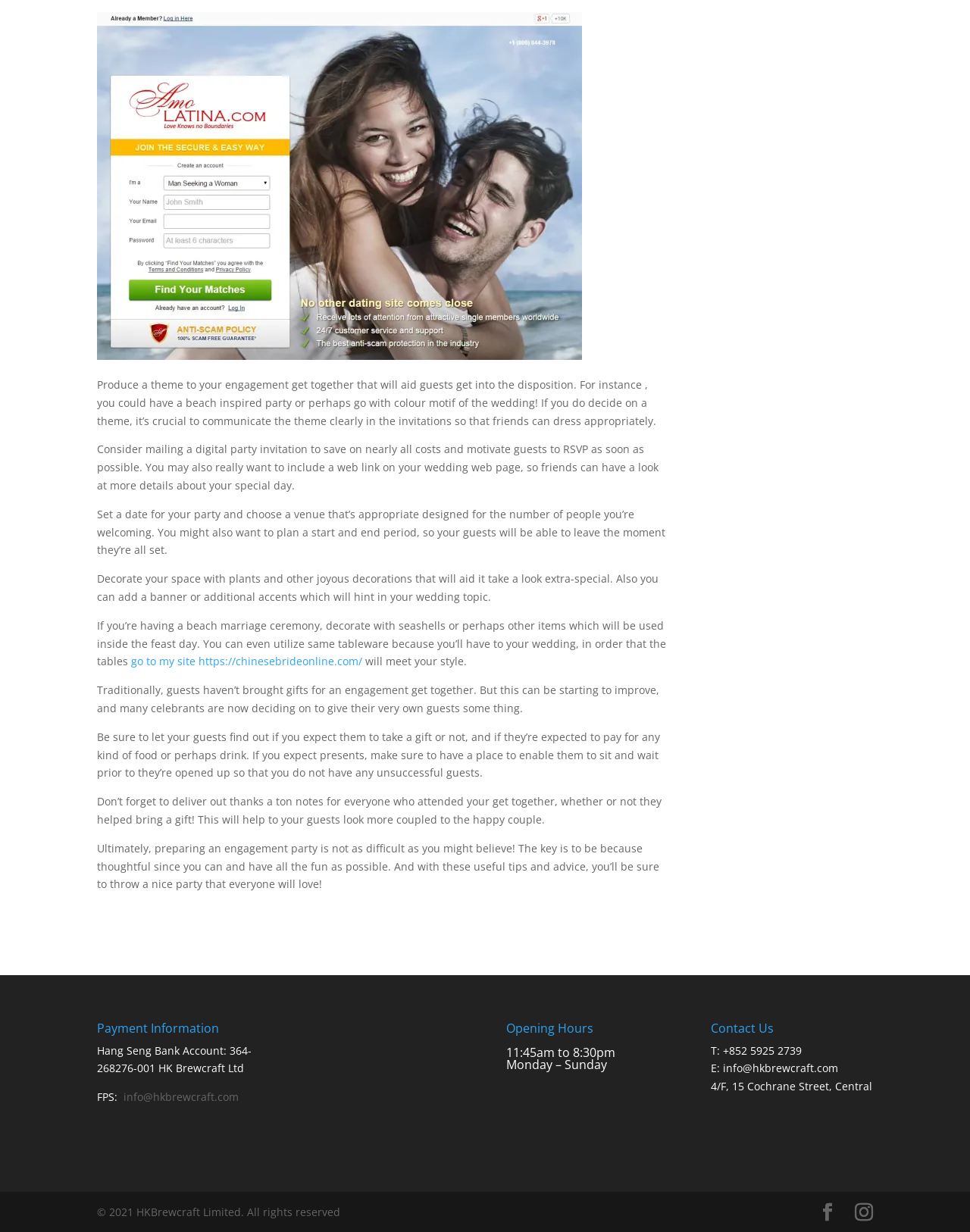Identify the bounding box for the UI element described as: "info@hkbrewcraft.com". Ensure the coordinates are four float numbers between 0 and 1, formatted as [left, top, right, bottom].

[0.127, 0.884, 0.246, 0.896]